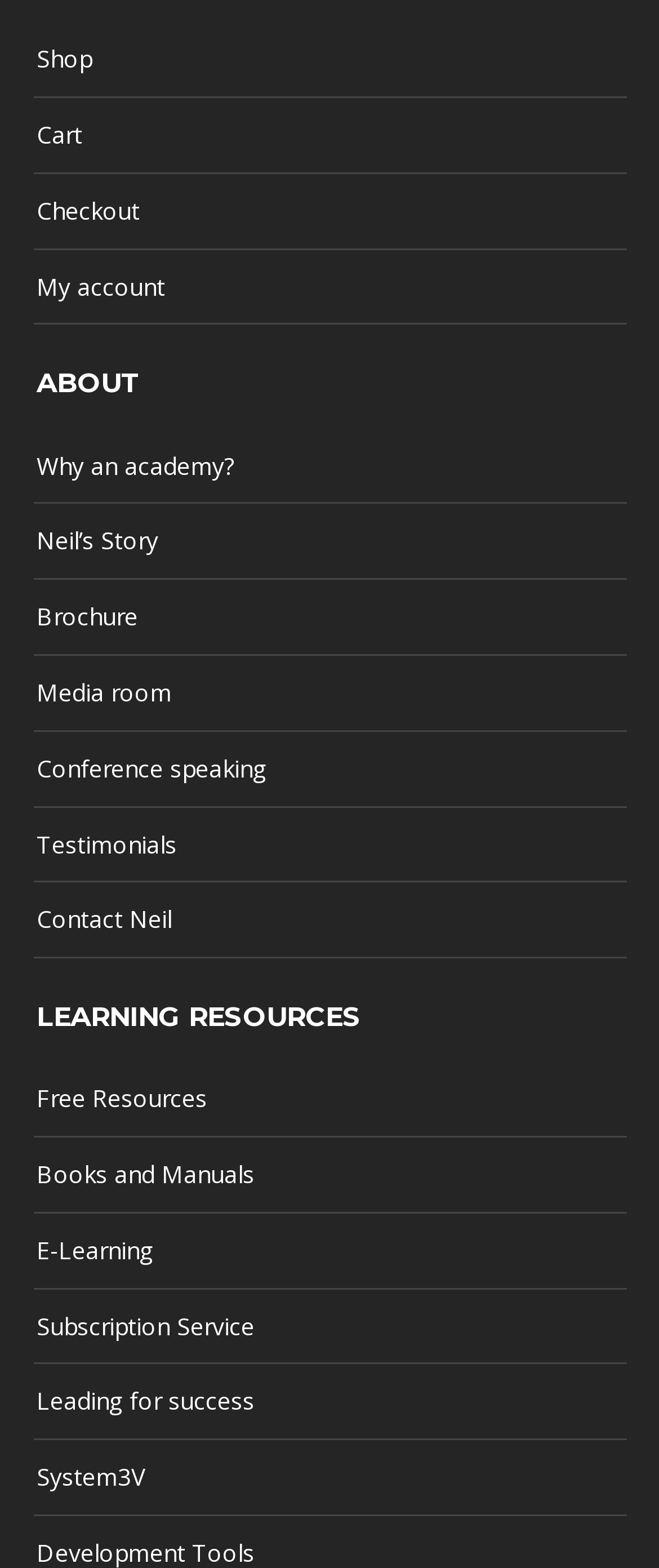Please determine the bounding box coordinates of the element's region to click for the following instruction: "Check issues".

None